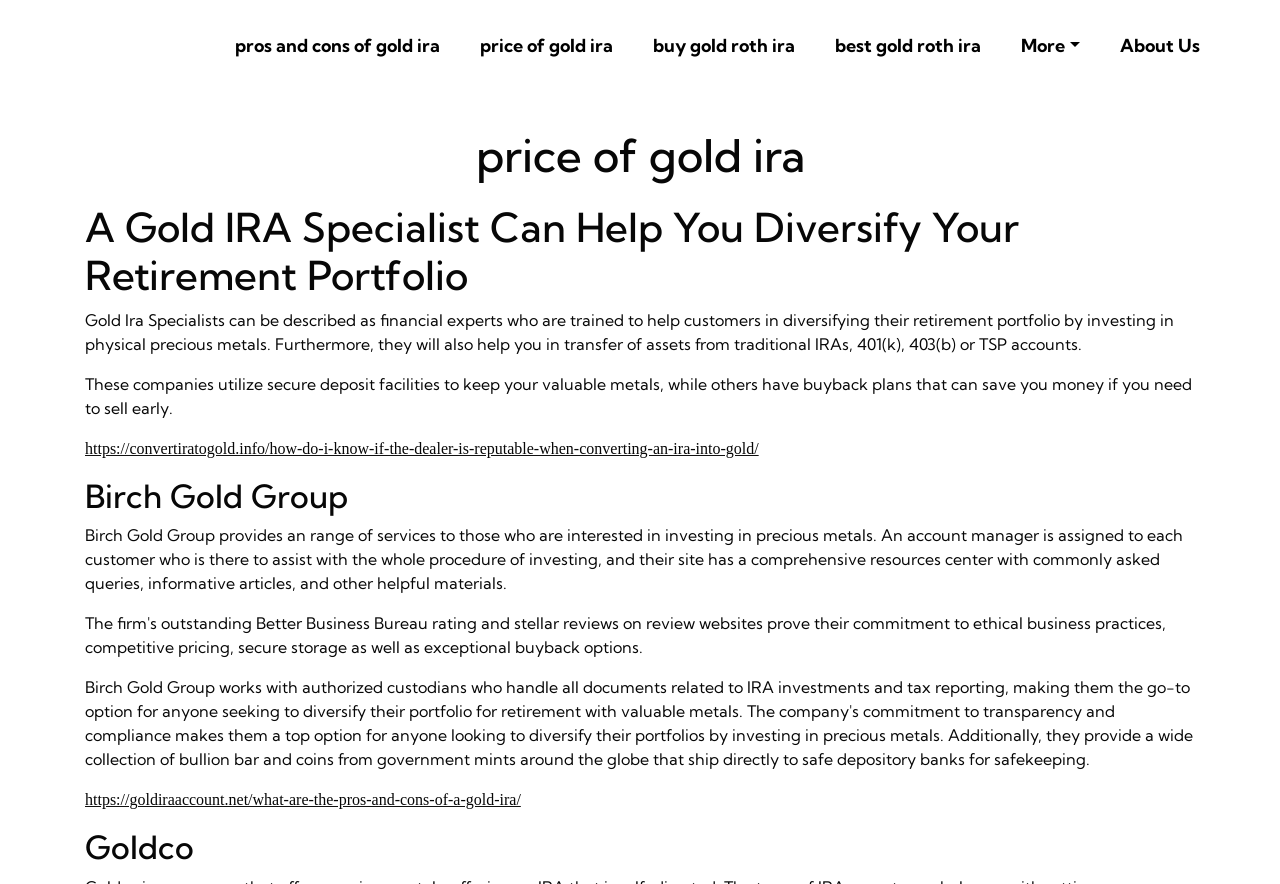Provide the bounding box coordinates of the section that needs to be clicked to accomplish the following instruction: "Read about Gold Ira Specialists."

[0.066, 0.231, 0.934, 0.339]